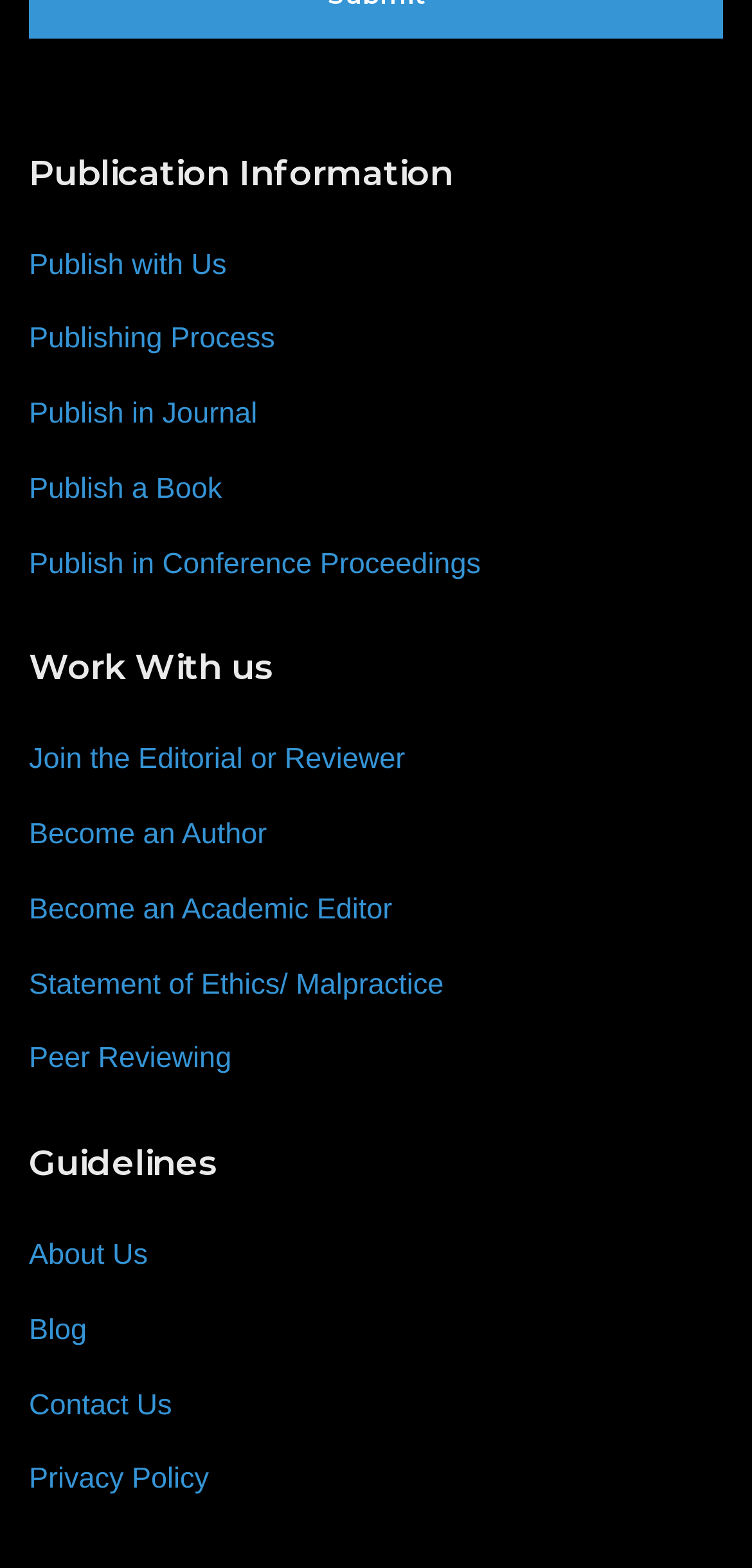Show the bounding box coordinates of the element that should be clicked to complete the task: "Learn about publishing process".

[0.038, 0.206, 0.366, 0.229]